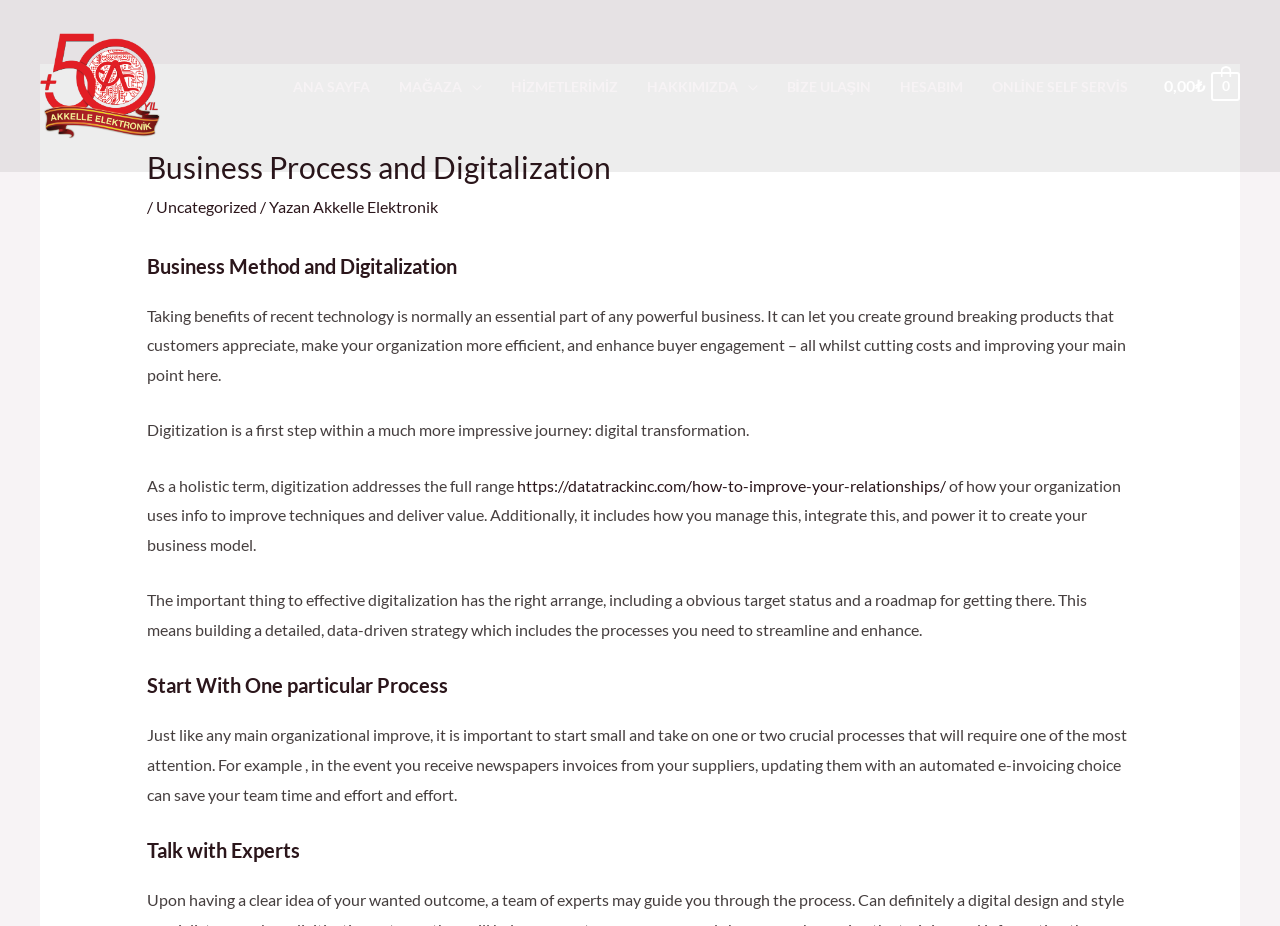Identify the bounding box coordinates for the region to click in order to carry out this instruction: "View online self service". Provide the coordinates using four float numbers between 0 and 1, formatted as [left, top, right, bottom].

[0.764, 0.056, 0.892, 0.131]